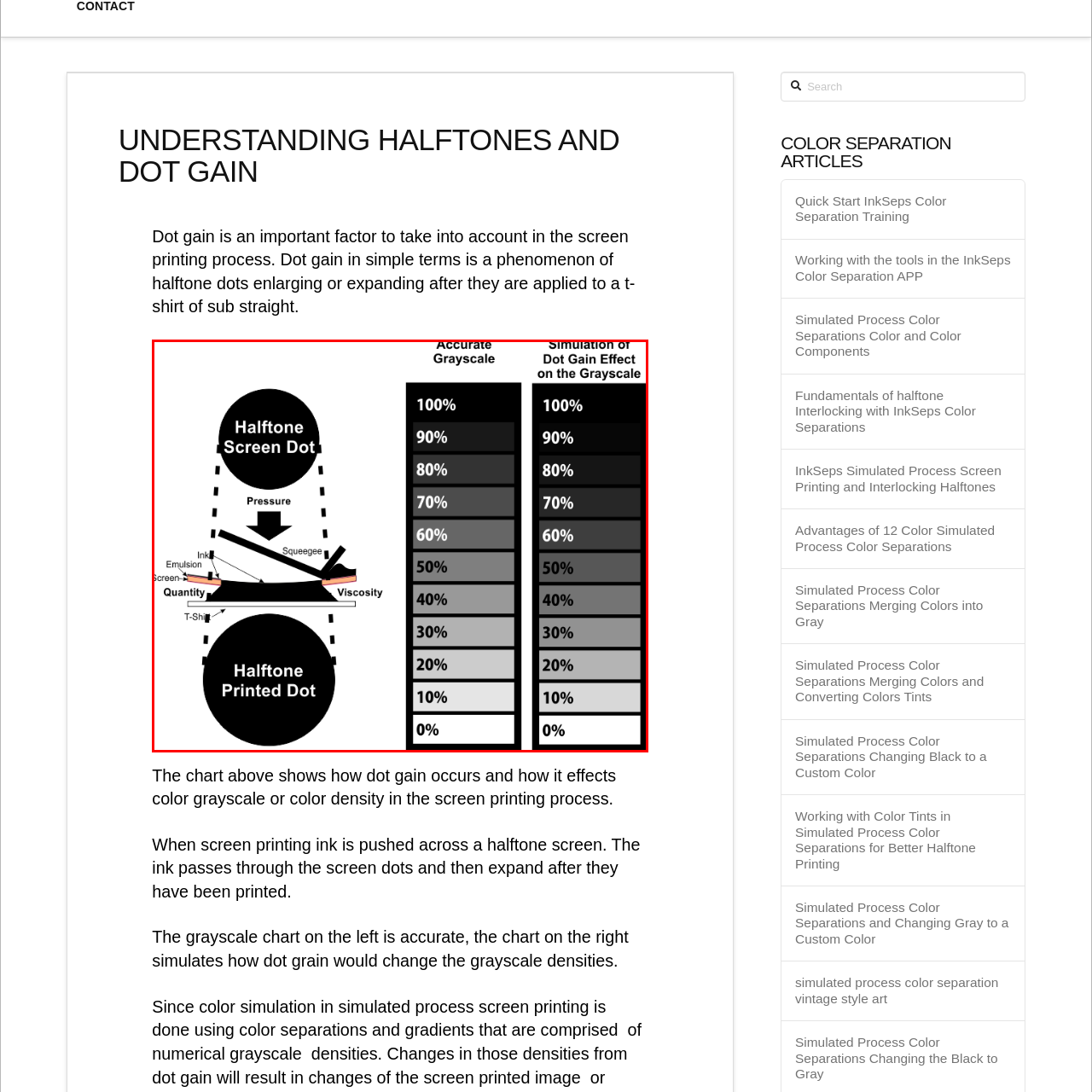Take a close look at the image outlined in red and answer the ensuing question with a single word or phrase:
What is the purpose of the image?

to explain dot gain in screen printing